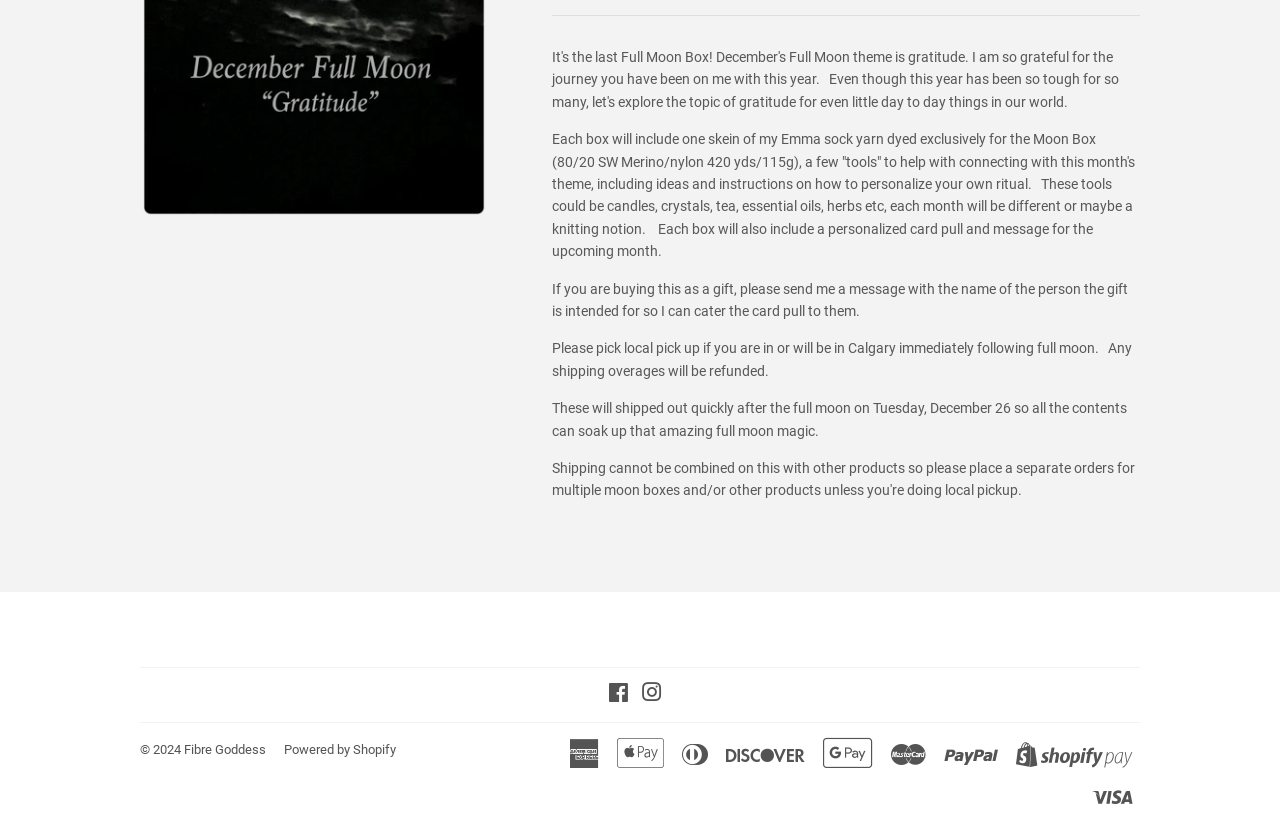Find the bounding box of the web element that fits this description: "Powered by Shopify".

[0.222, 0.896, 0.309, 0.914]